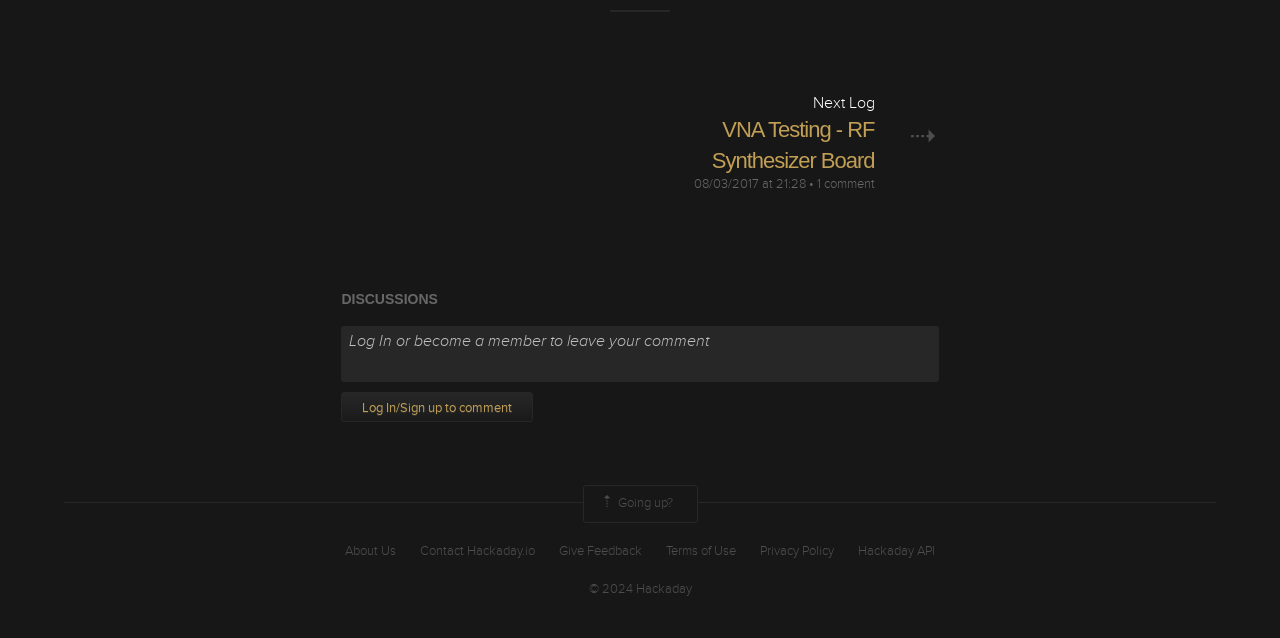Please identify the bounding box coordinates of the area I need to click to accomplish the following instruction: "Go to 'About Us'".

[0.27, 0.85, 0.309, 0.878]